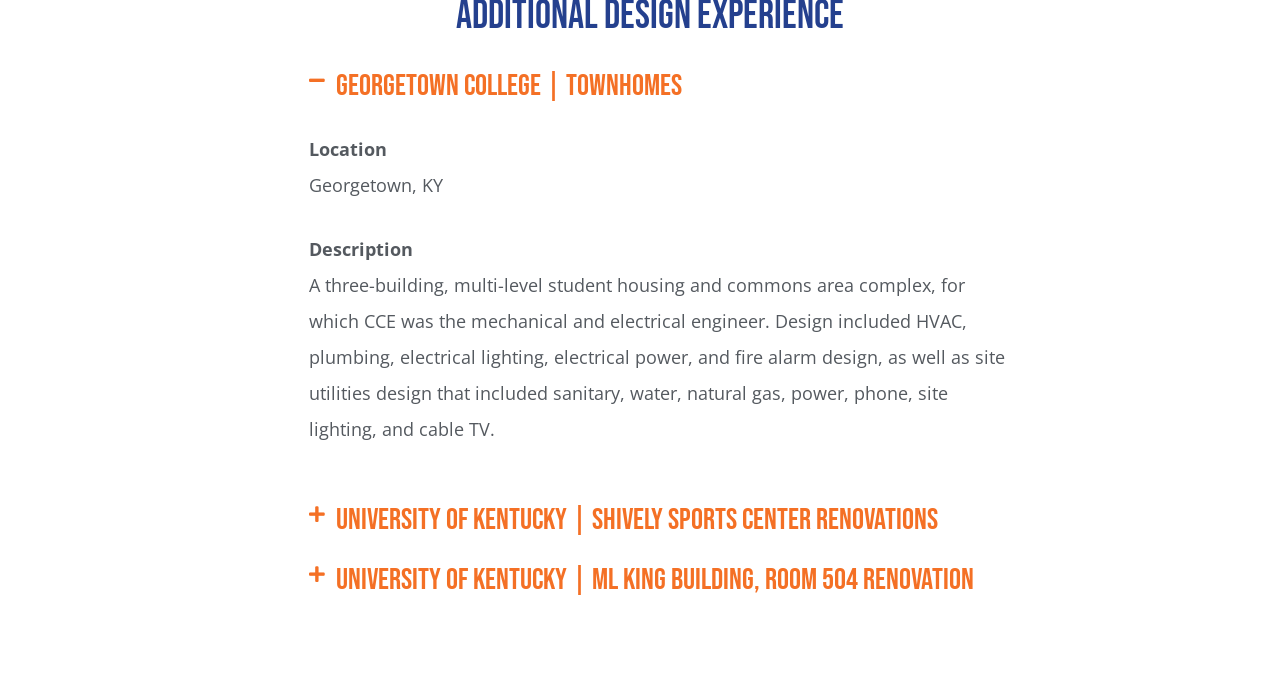How many buildings are in the Georgetown College townhomes complex?
Using the visual information, answer the question in a single word or phrase.

Three